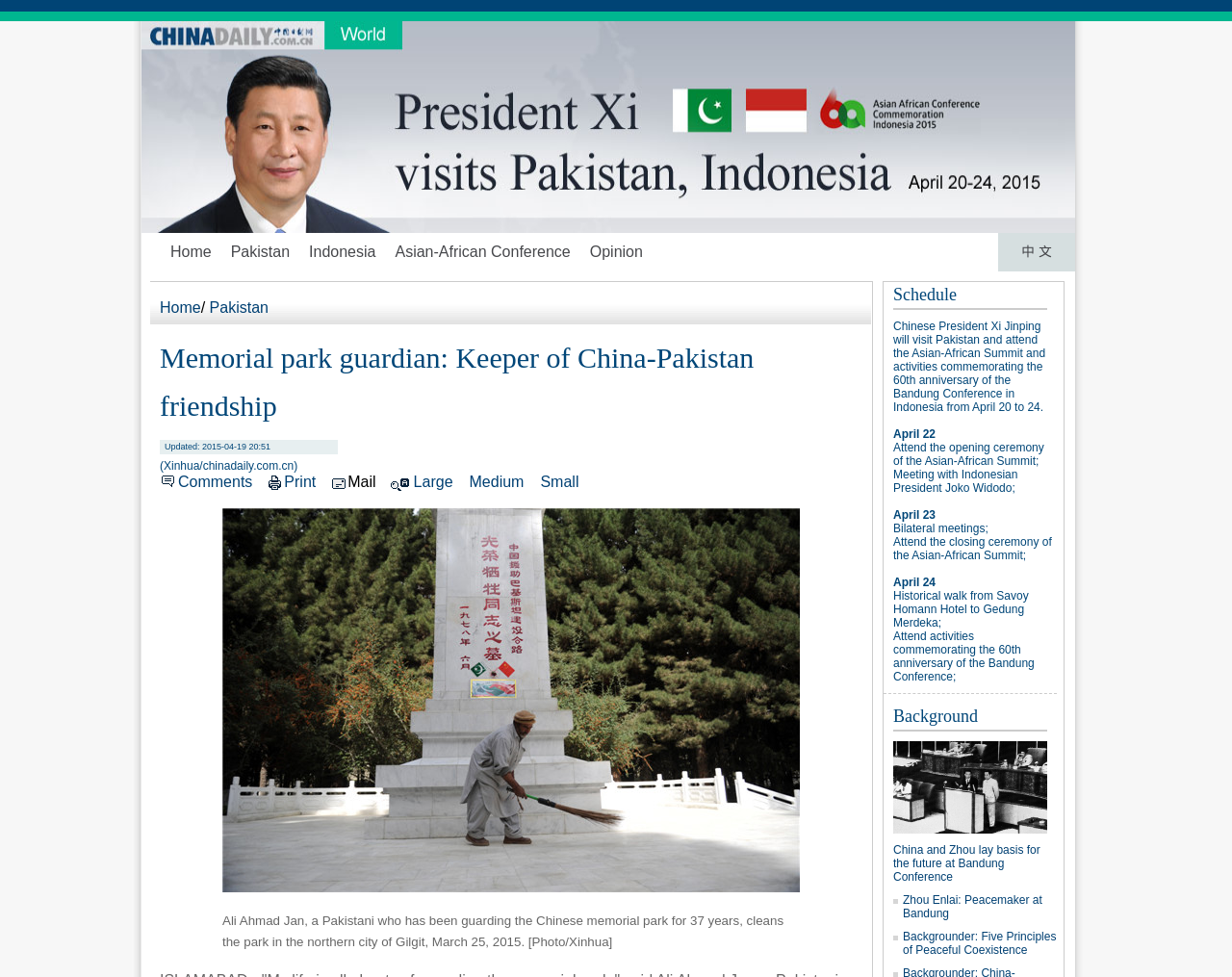Please identify the bounding box coordinates of the element's region that I should click in order to complete the following instruction: "Click the 'Comments' link". The bounding box coordinates consist of four float numbers between 0 and 1, i.e., [left, top, right, bottom].

[0.131, 0.485, 0.205, 0.502]